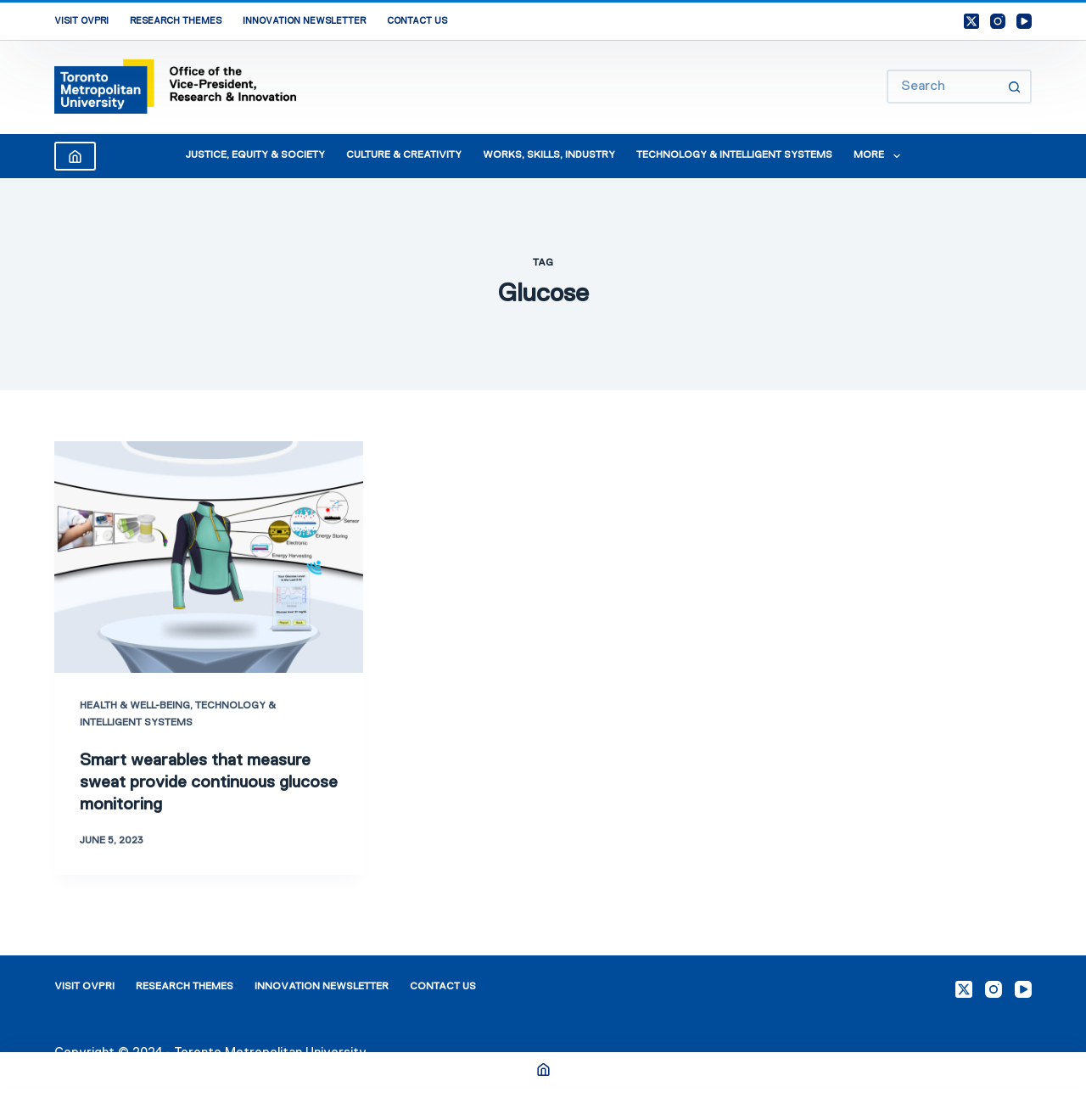Please determine the bounding box coordinates for the UI element described as: "aria-label="Search button"".

[0.919, 0.062, 0.95, 0.092]